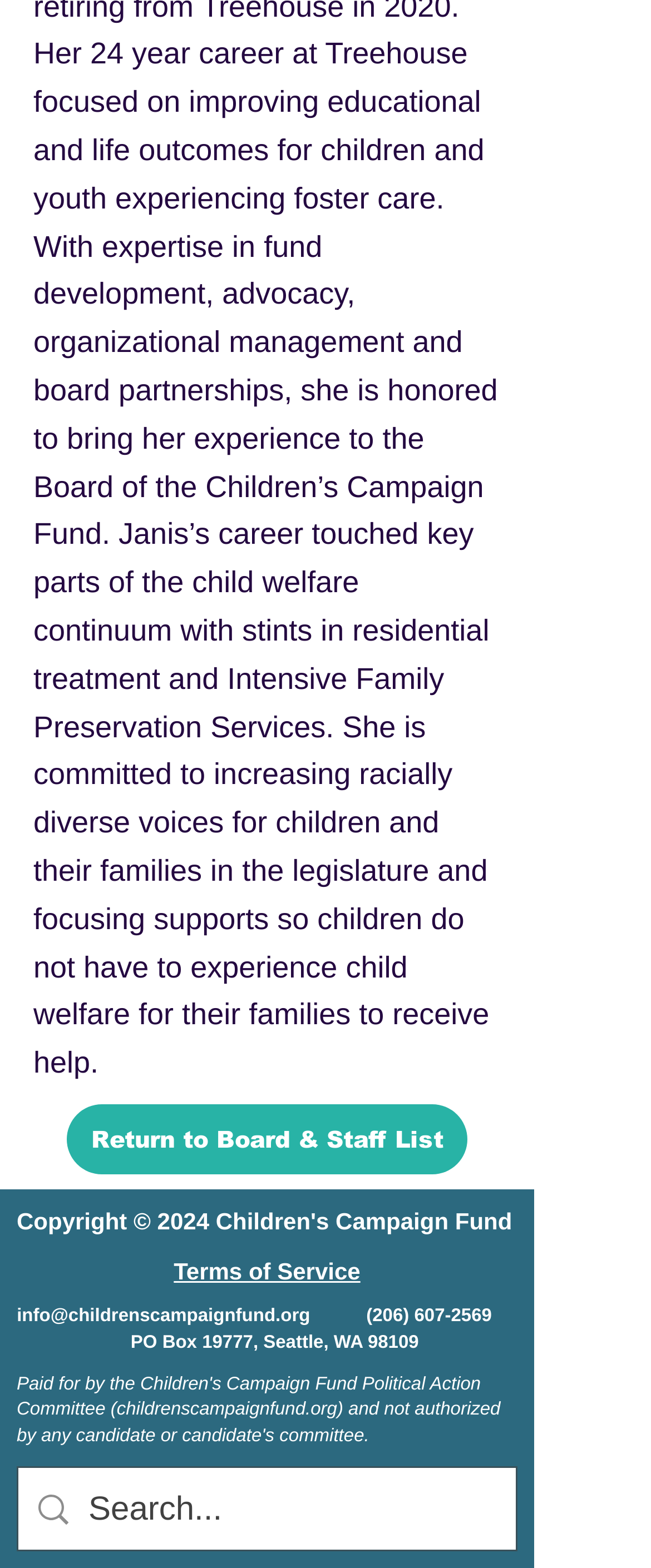Identify the bounding box coordinates for the UI element described as: "(206) 607-2569".

[0.563, 0.833, 0.756, 0.846]